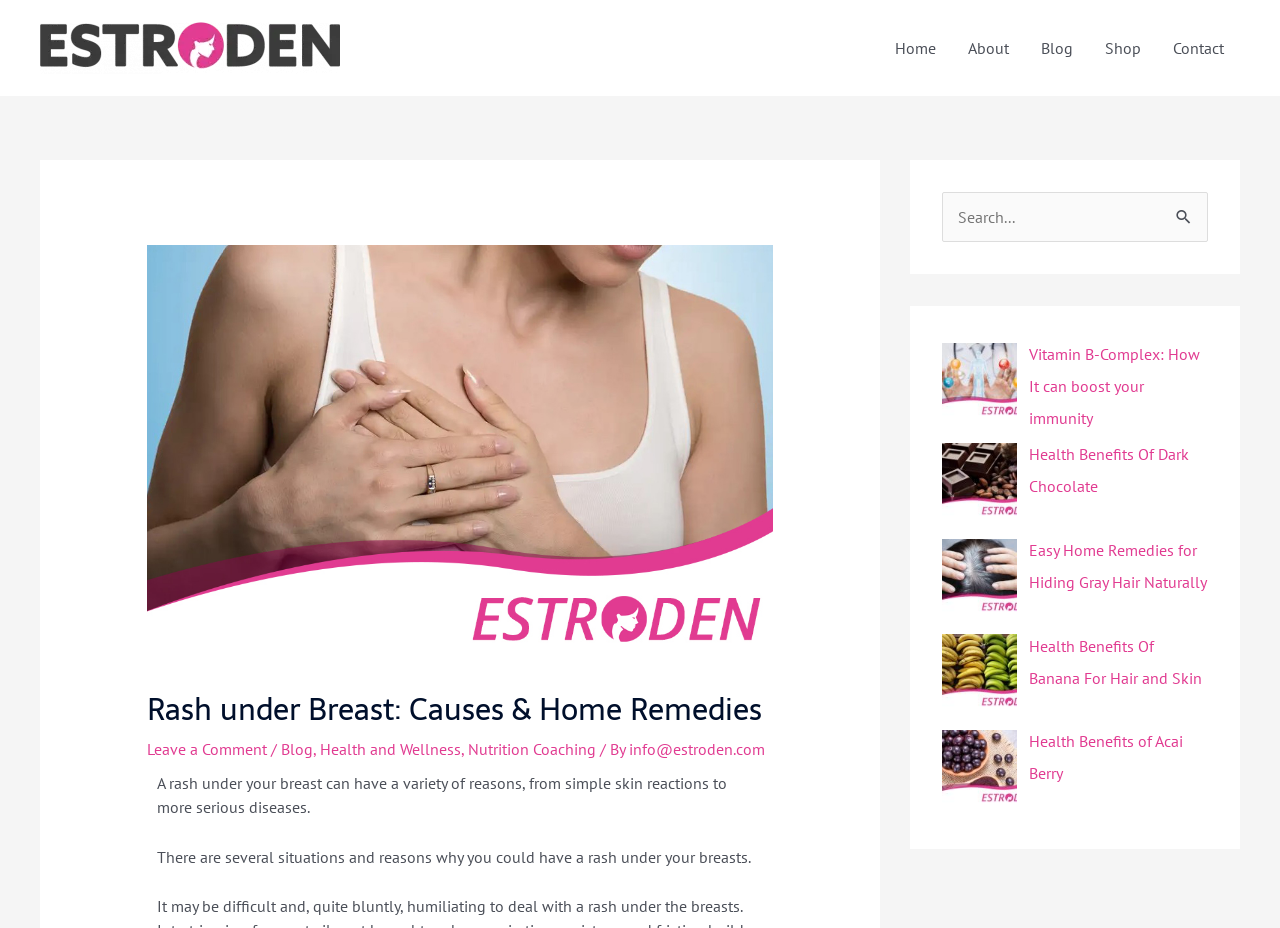Deliver a detailed narrative of the webpage's visual and textual elements.

The webpage is about a health-related topic, specifically discussing rashes under the breast and their causes. At the top left, there is a logo of "Estroden" accompanied by a link to the website's homepage. To the right of the logo, there is a navigation menu with links to "Home", "About", "Blog", "Shop", and "Contact".

Below the navigation menu, there is a header section with a large image of a rash under the breast, followed by a heading that reads "Rash under Breast: Causes & Home Remedies". Underneath the heading, there are links to "Leave a Comment", "Blog", and "Health and Wellness", as well as a text that reads "By info@estroden.com".

The main content of the webpage starts with a paragraph that summarizes the topic, stating that a rash under the breast can have various reasons, from simple skin reactions to more serious diseases. This is followed by another paragraph that explains that there are several situations and reasons why one could have a rash under their breasts.

On the right side of the webpage, there is a search bar with a button that reads "Search". Below the search bar, there is a section titled "Recent Posts With Thumbnails", which displays four links to recent blog posts, each accompanied by a thumbnail image. The posts are about various health-related topics, including vitamin B-complex, dark chocolate, gray hair, and banana benefits.